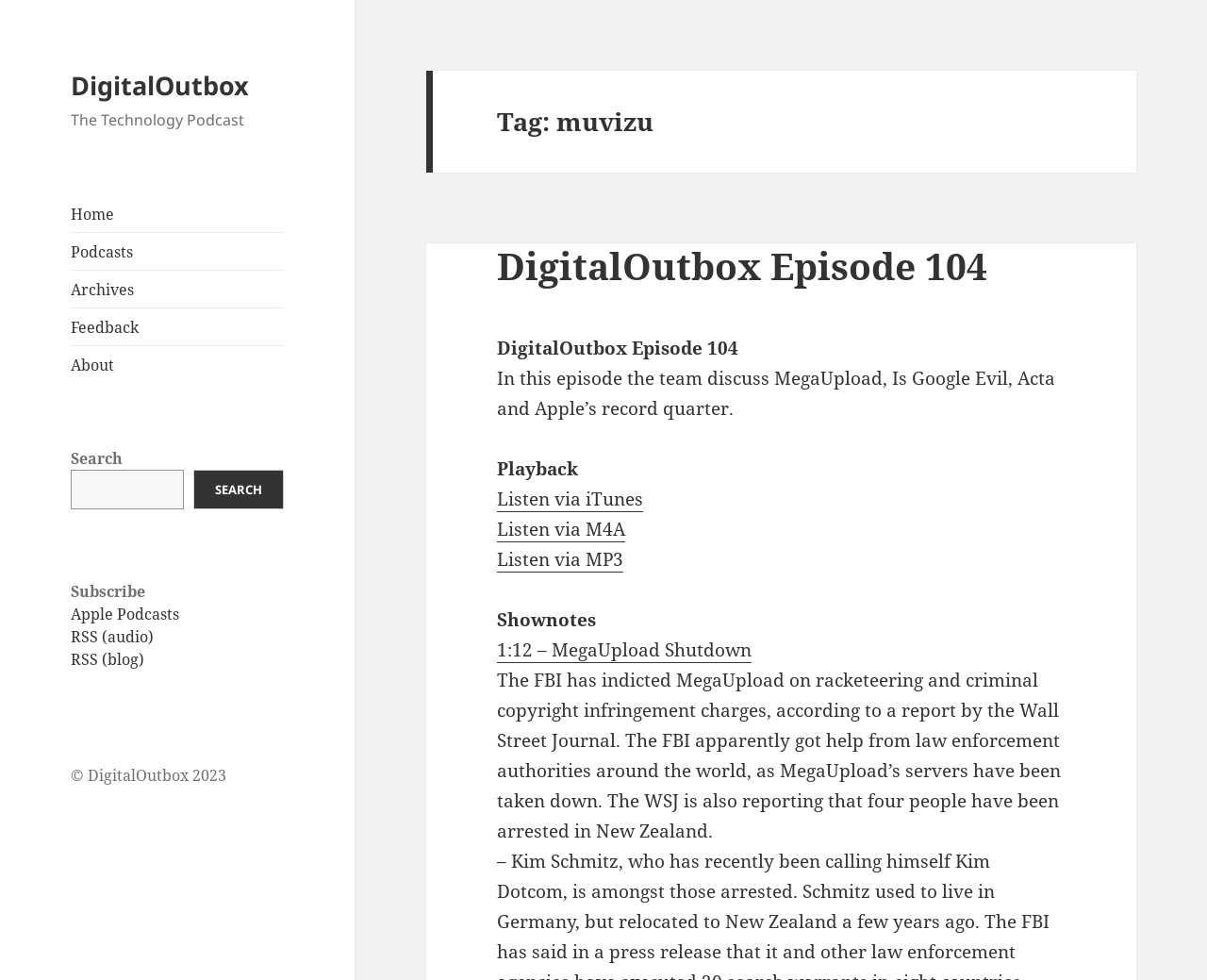What is the topic of the episode discussed on this page?
Please give a detailed and elaborate explanation in response to the question.

The topic of the episode can be found in the text below the heading 'DigitalOutbox Episode 104', which mentions MegaUpload, Is Google Evil, Acta, and Apple’s record quarter.